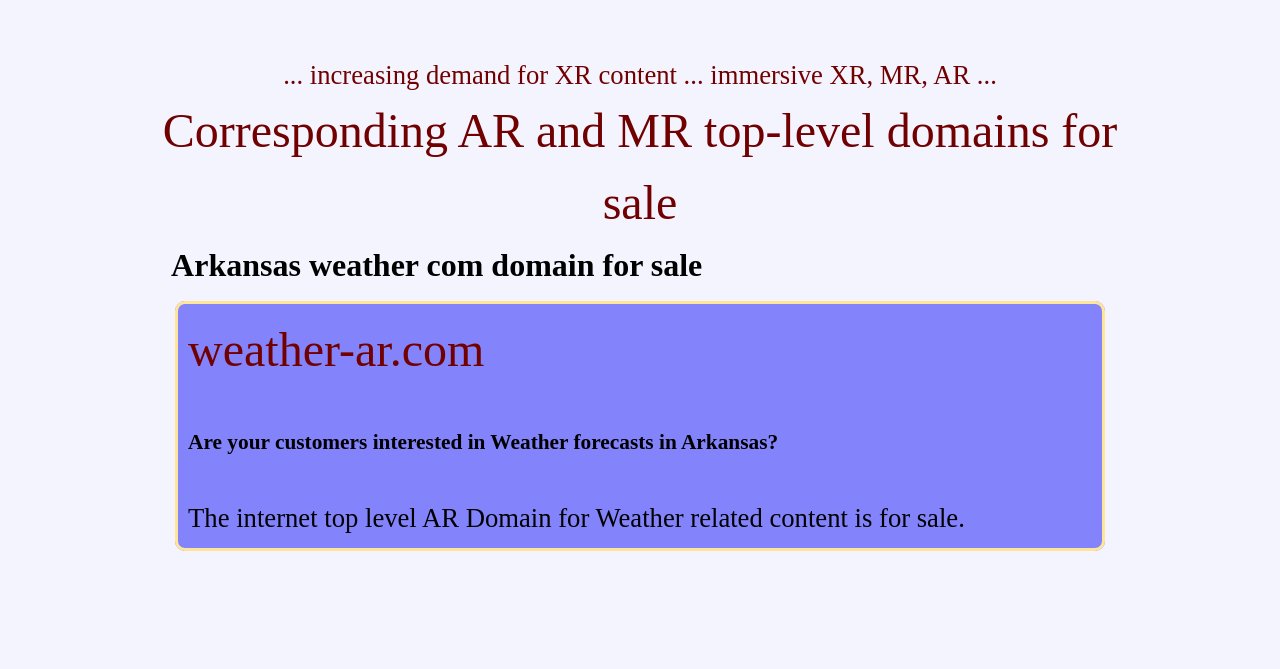Answer the question using only one word or a concise phrase: What is the interest of the customers?

Weather forecasts in Arkansas